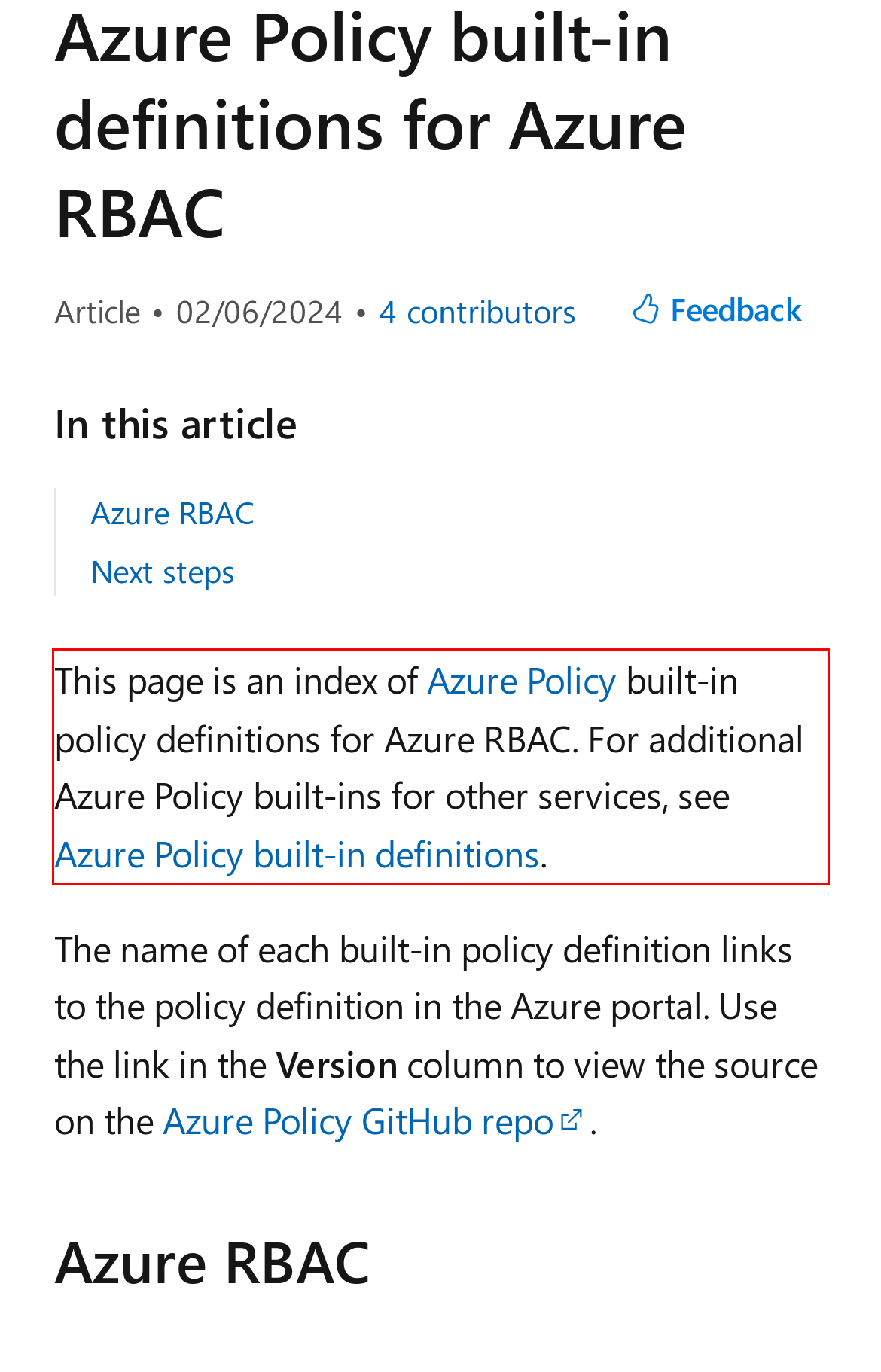Given a screenshot of a webpage containing a red rectangle bounding box, extract and provide the text content found within the red bounding box.

This page is an index of Azure Policy built-in policy definitions for Azure RBAC. For additional Azure Policy built-ins for other services, see Azure Policy built-in definitions.